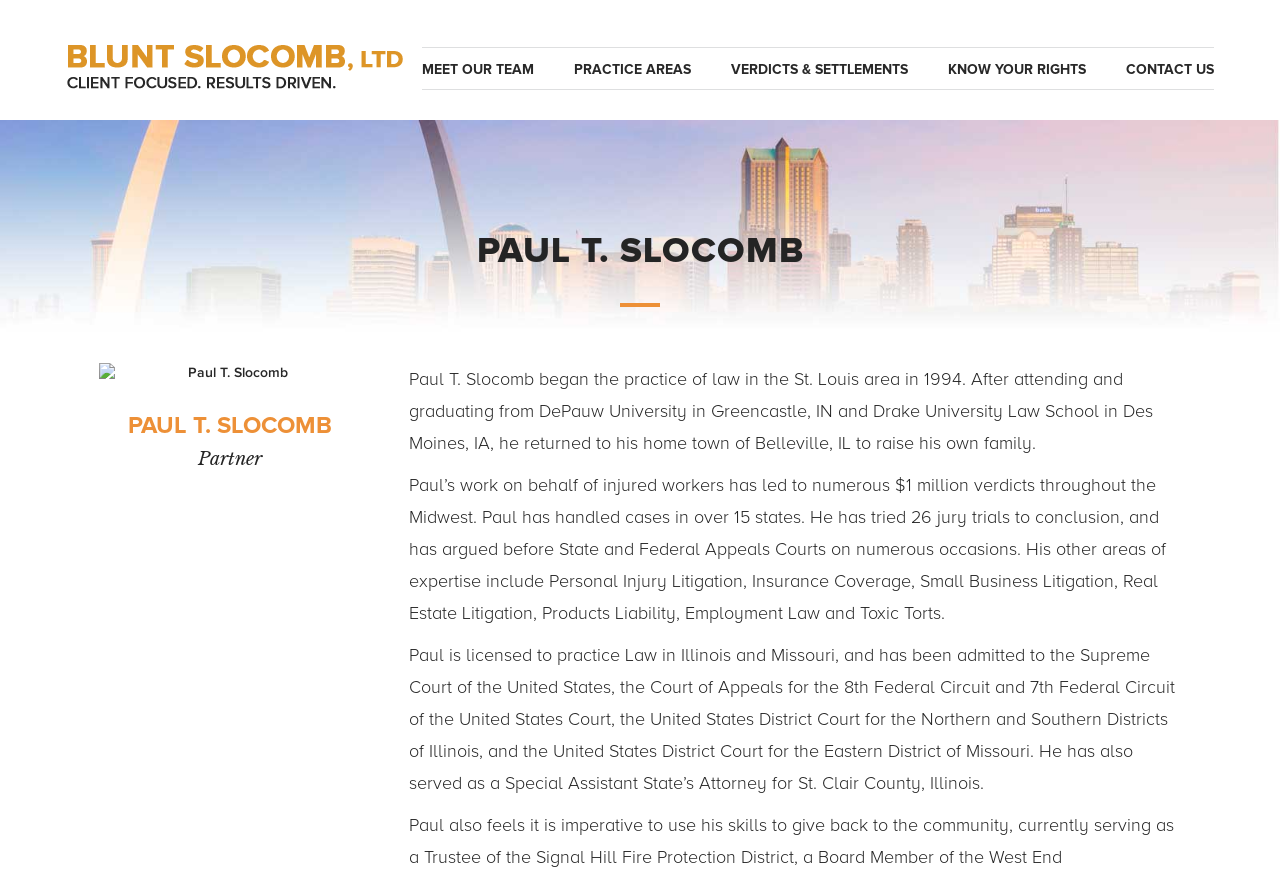By analyzing the image, answer the following question with a detailed response: What is one of Paul T. Slocomb's areas of expertise?

Based on the webpage, one of Paul T. Slocomb's areas of expertise is Personal Injury Litigation, which is mentioned in the paragraph describing his work experience.